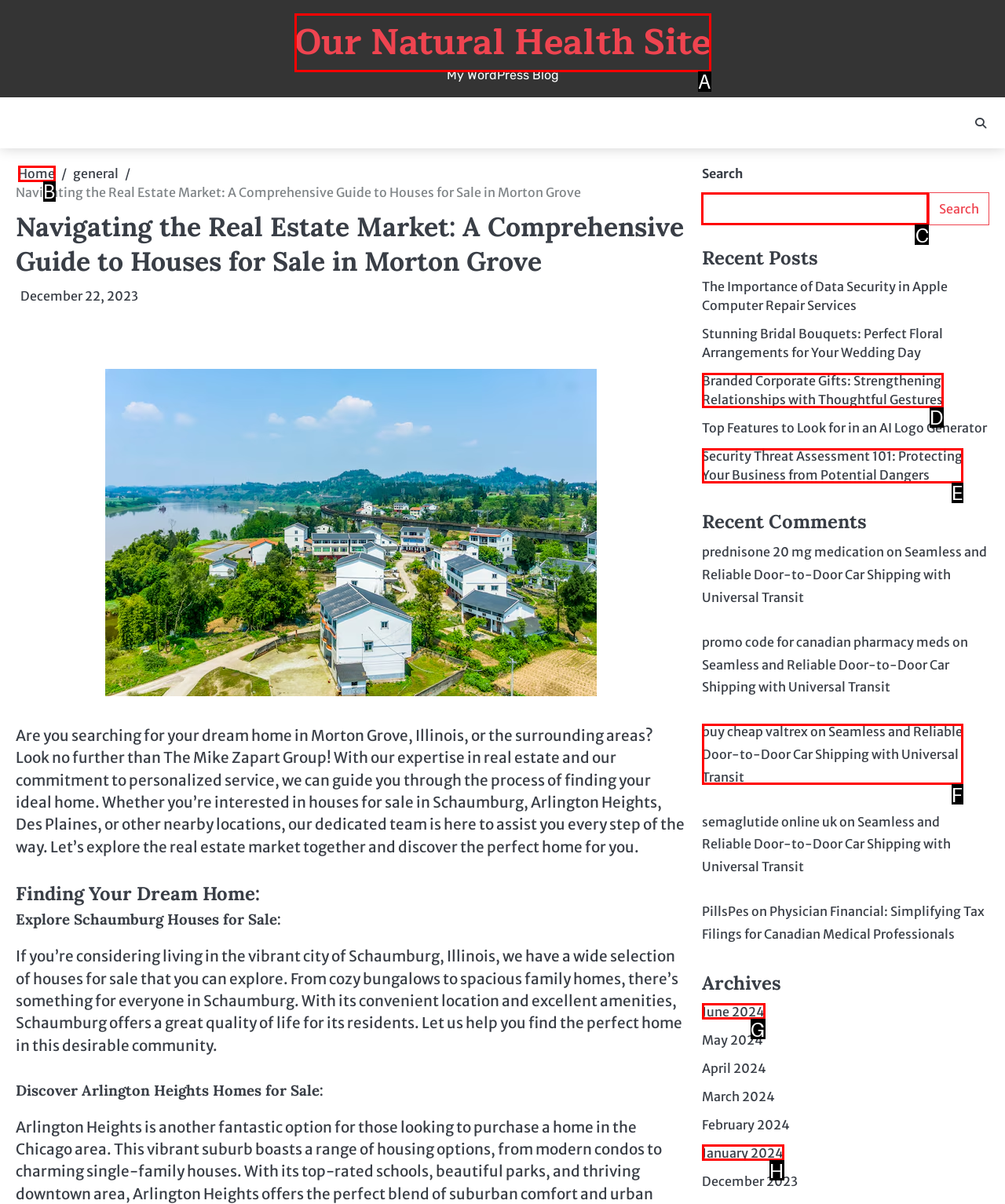Tell me which letter I should select to achieve the following goal: Search for something
Answer with the corresponding letter from the provided options directly.

C